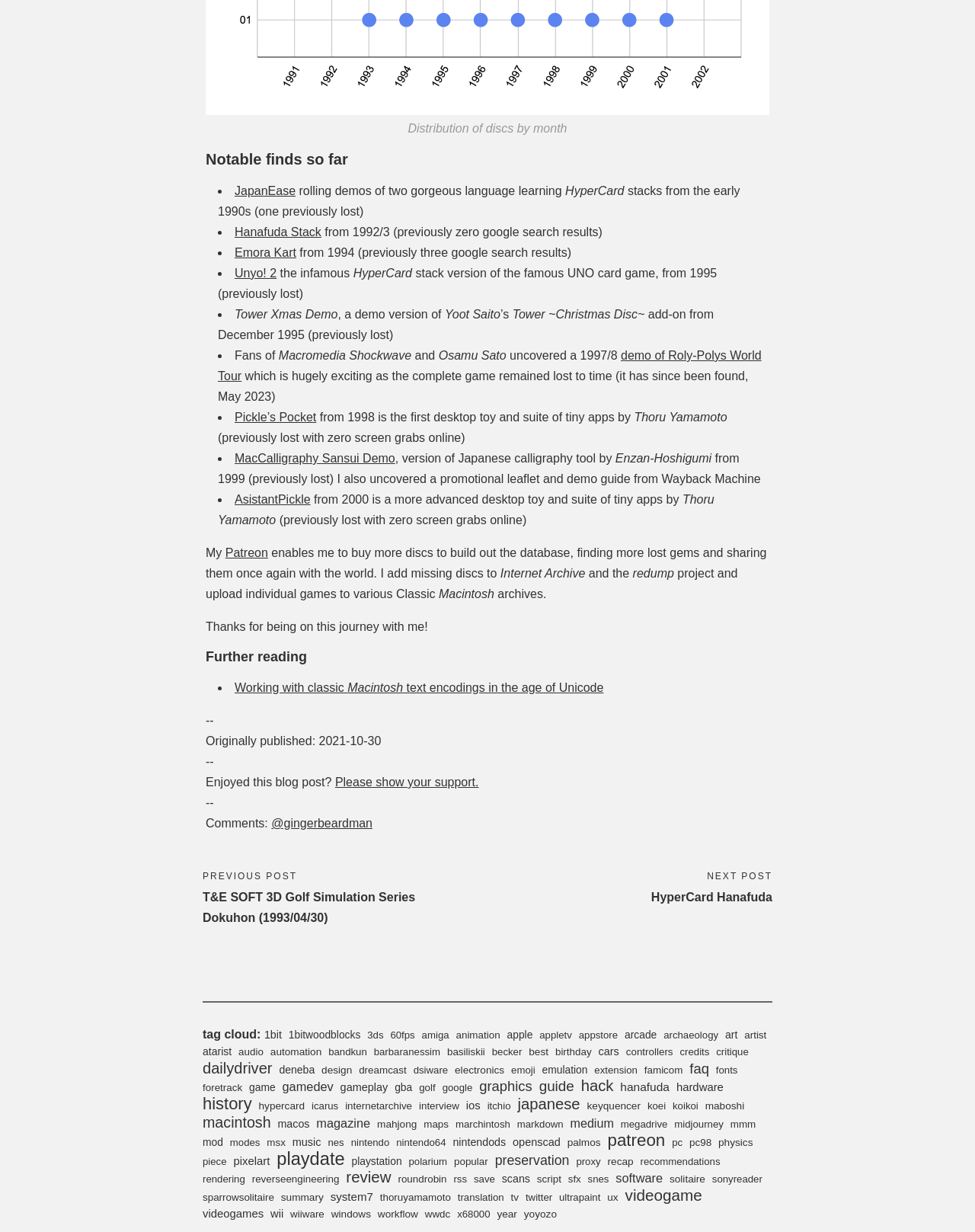Given the element description, predict the bounding box coordinates in the format (top-left x, top-left y, bottom-right x, bottom-right y). Make sure all values are between 0 and 1. Here is the element description: Please show your support.

[0.344, 0.628, 0.491, 0.642]